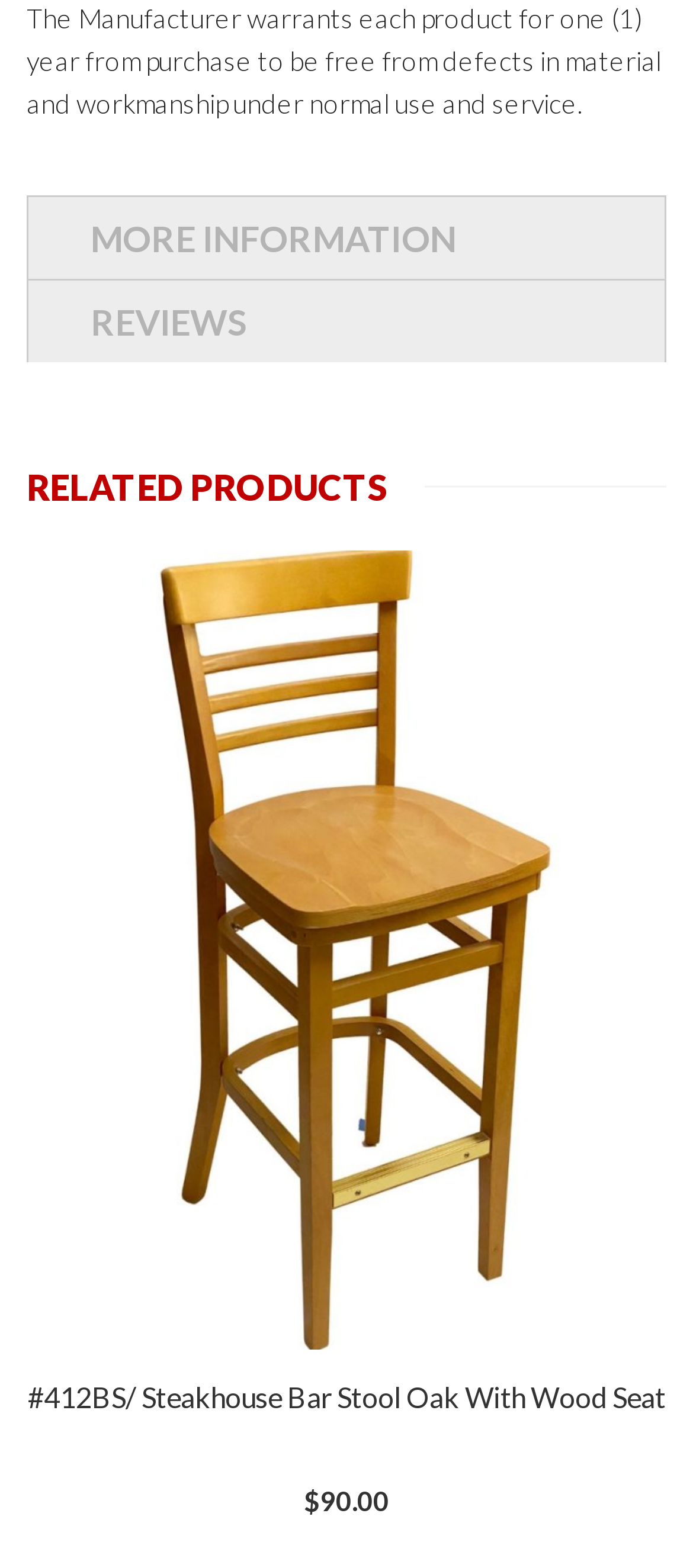How many related products are shown?
Based on the visual information, provide a detailed and comprehensive answer.

The related products section is located below the tabs, and it shows one product with an image, price, and links to add to wish list or compare. The product is '#412BS/ Steakhouse Bar Stool Oak With Wood Seat'.